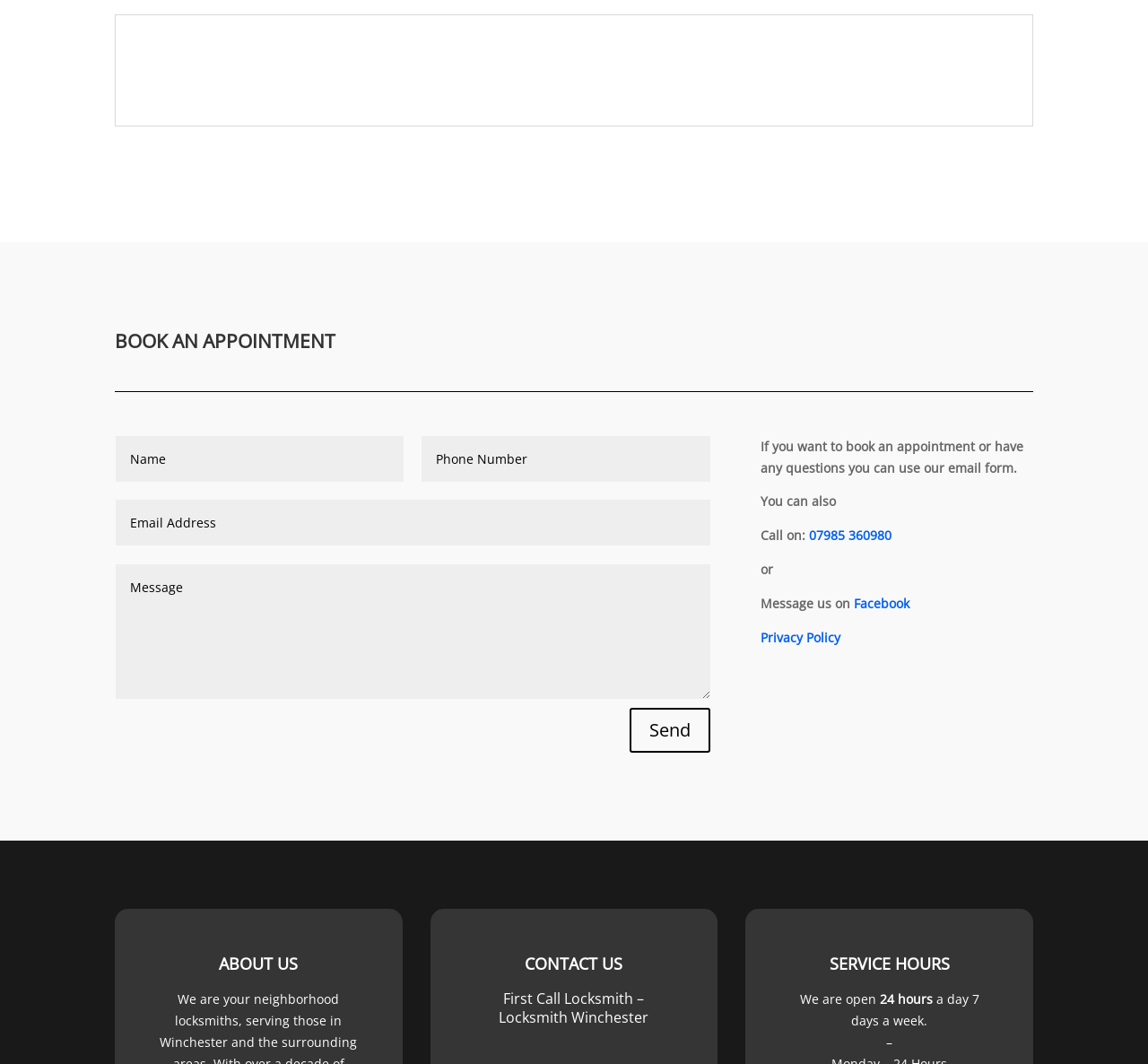Locate the bounding box coordinates of the clickable element to fulfill the following instruction: "Fill in the first textbox". Provide the coordinates as four float numbers between 0 and 1 in the format [left, top, right, bottom].

[0.1, 0.41, 0.352, 0.453]